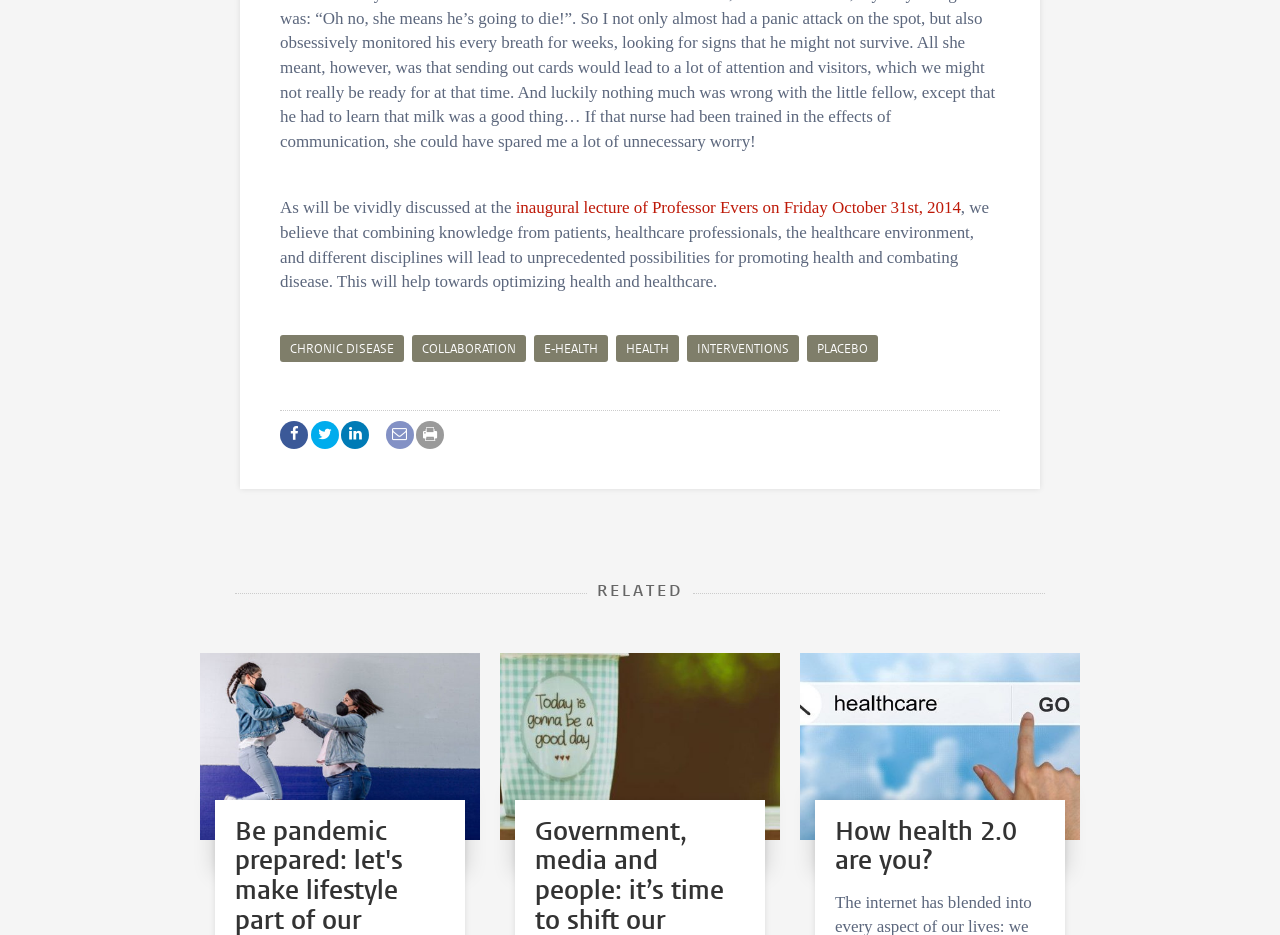Answer briefly with one word or phrase:
What do the icons below the text represent?

Social media